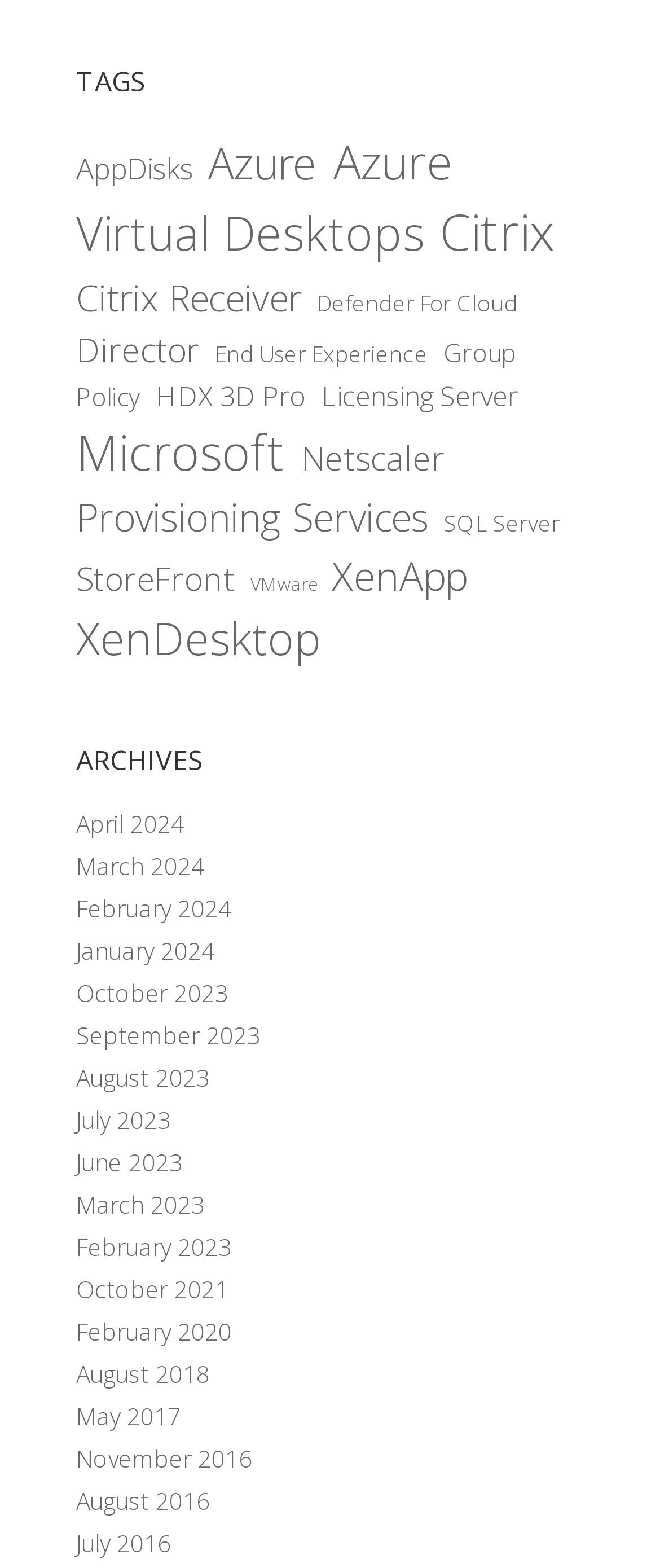Please identify the coordinates of the bounding box that should be clicked to fulfill this instruction: "Browse Microsoft items".

[0.115, 0.256, 0.433, 0.319]